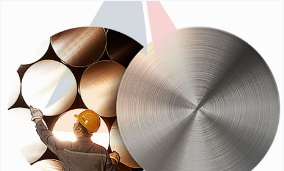What is the shape of the metallic surface?
Use the information from the image to give a detailed answer to the question.

The polished metallic surface showcased on the right side of the image is circular in shape, highlighting the smooth finish and quality of the materials involved in the manufacturing process of HDPE pipes.